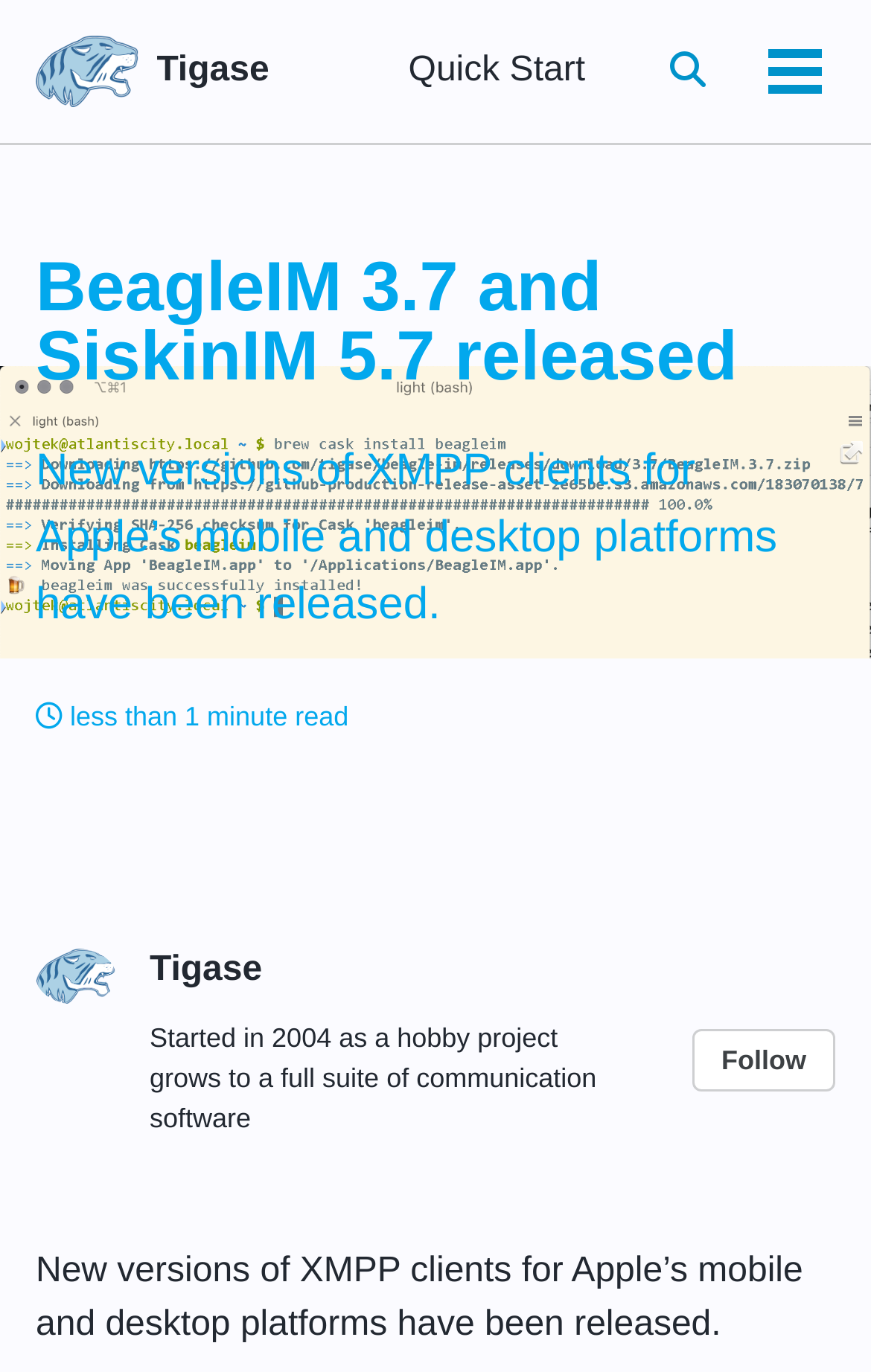Please identify the bounding box coordinates of where to click in order to follow the instruction: "Follow Tigase".

[0.795, 0.751, 0.959, 0.796]